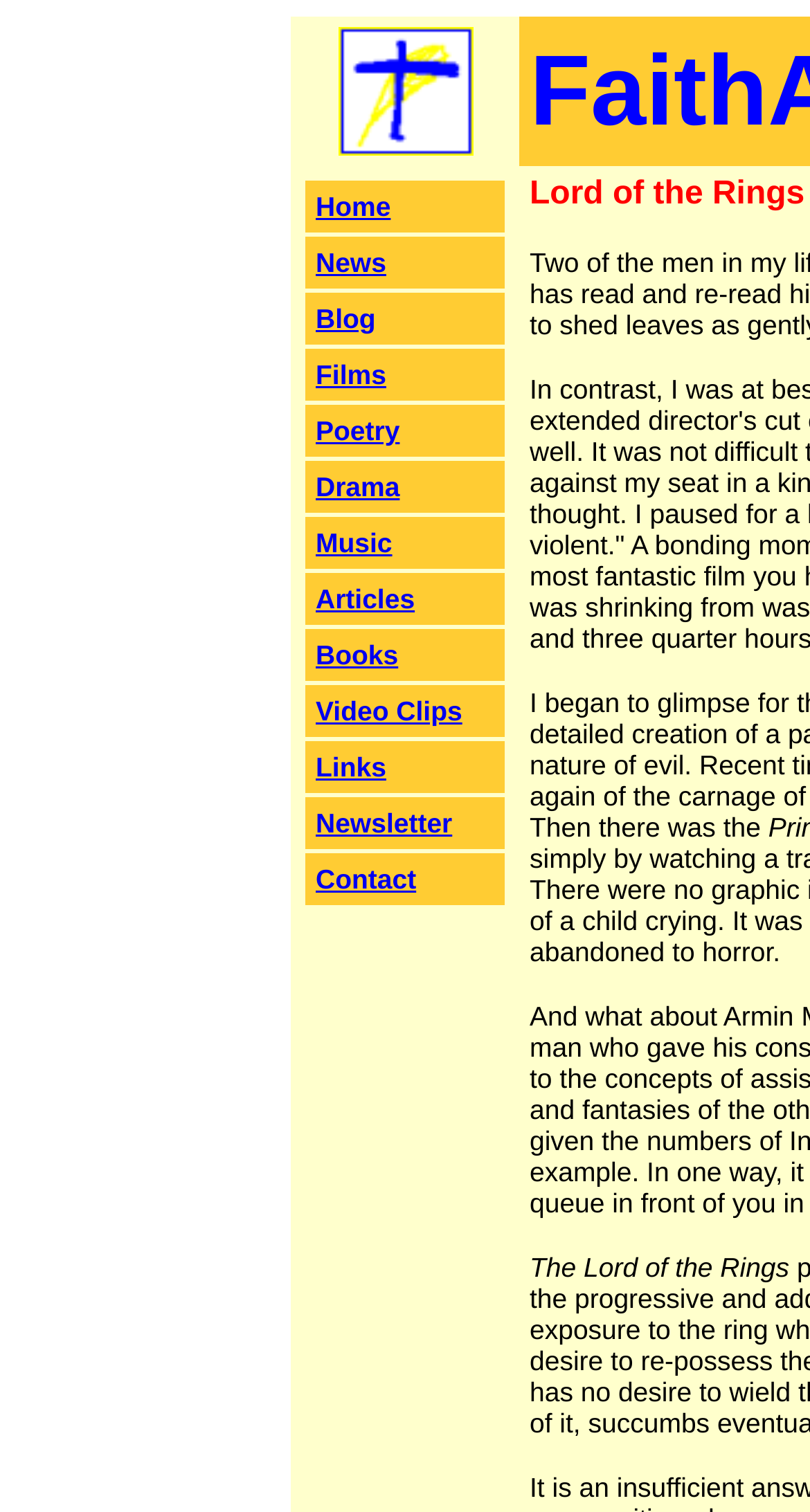Ascertain the bounding box coordinates for the UI element detailed here: "Books". The coordinates should be provided as [left, top, right, bottom] with each value being a float between 0 and 1.

[0.39, 0.423, 0.492, 0.443]